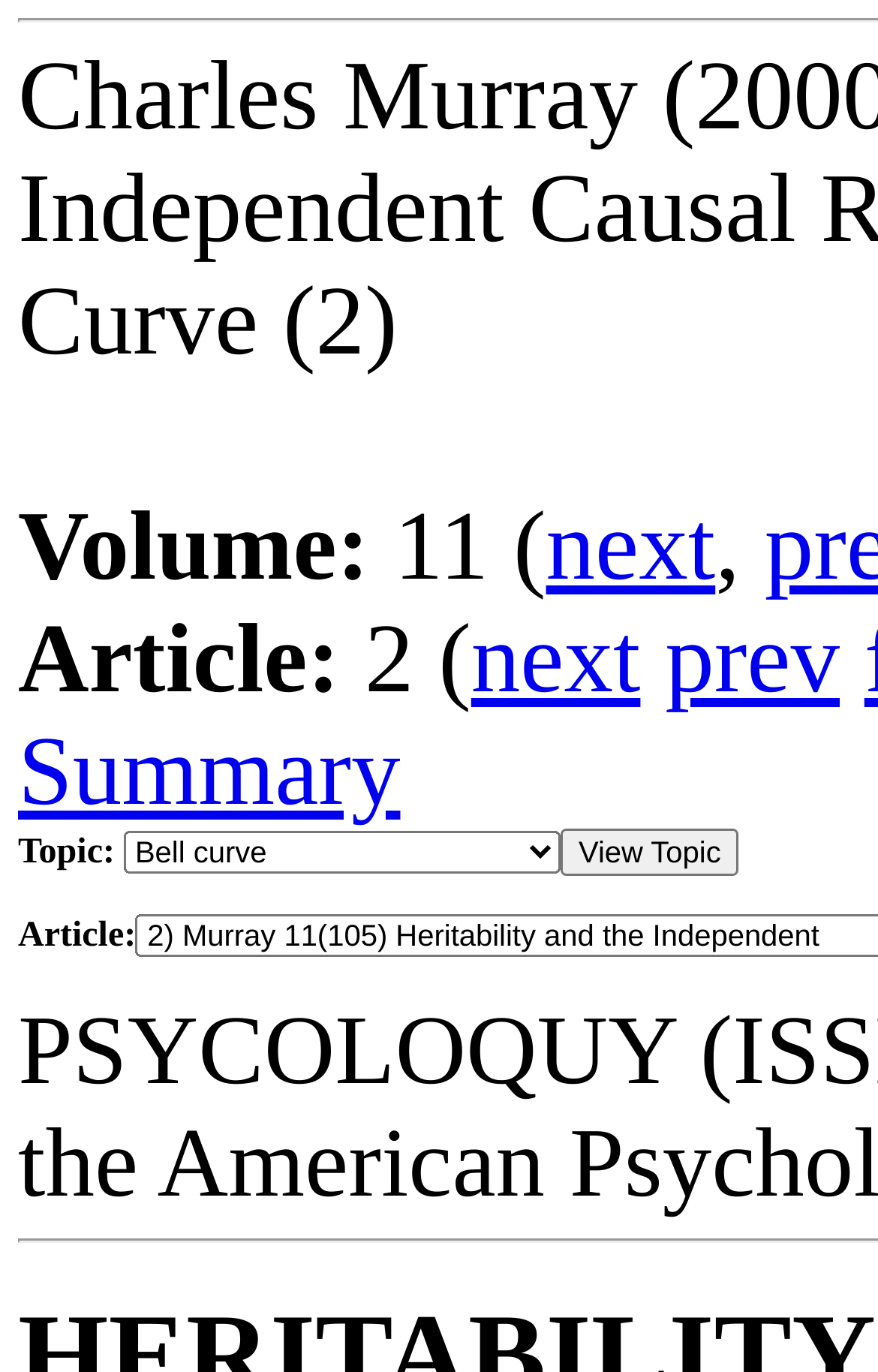What is the purpose of the 'View Topic' button?
Please answer the question with as much detail and depth as you can.

I inferred the purpose of the 'View Topic' button by looking at its position next to the topic selection combobox and its label, which suggests that it is used to view the selected topic.